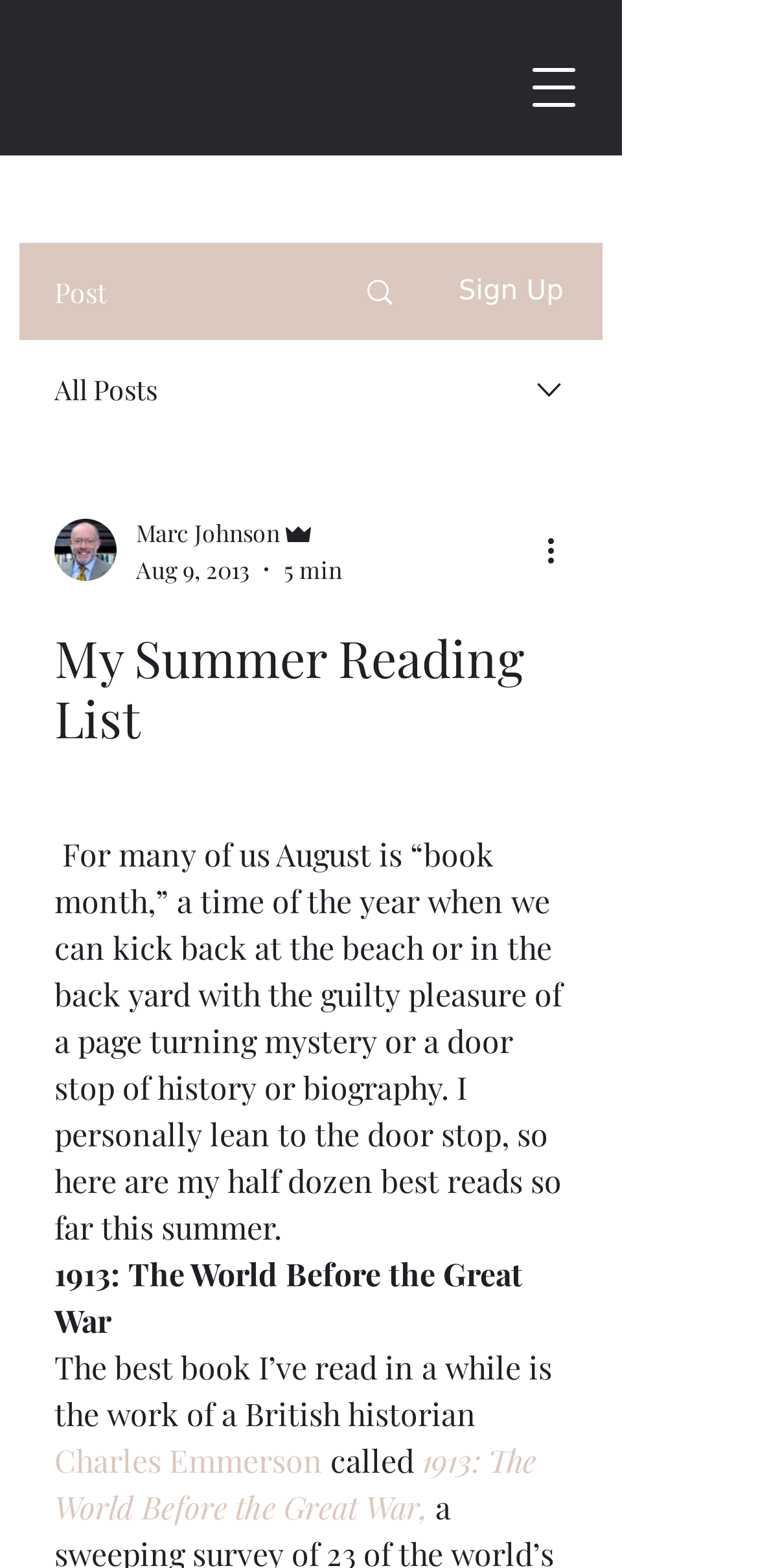Give a one-word or short-phrase answer to the following question: 
What is the topic of the article?

Summer reading list